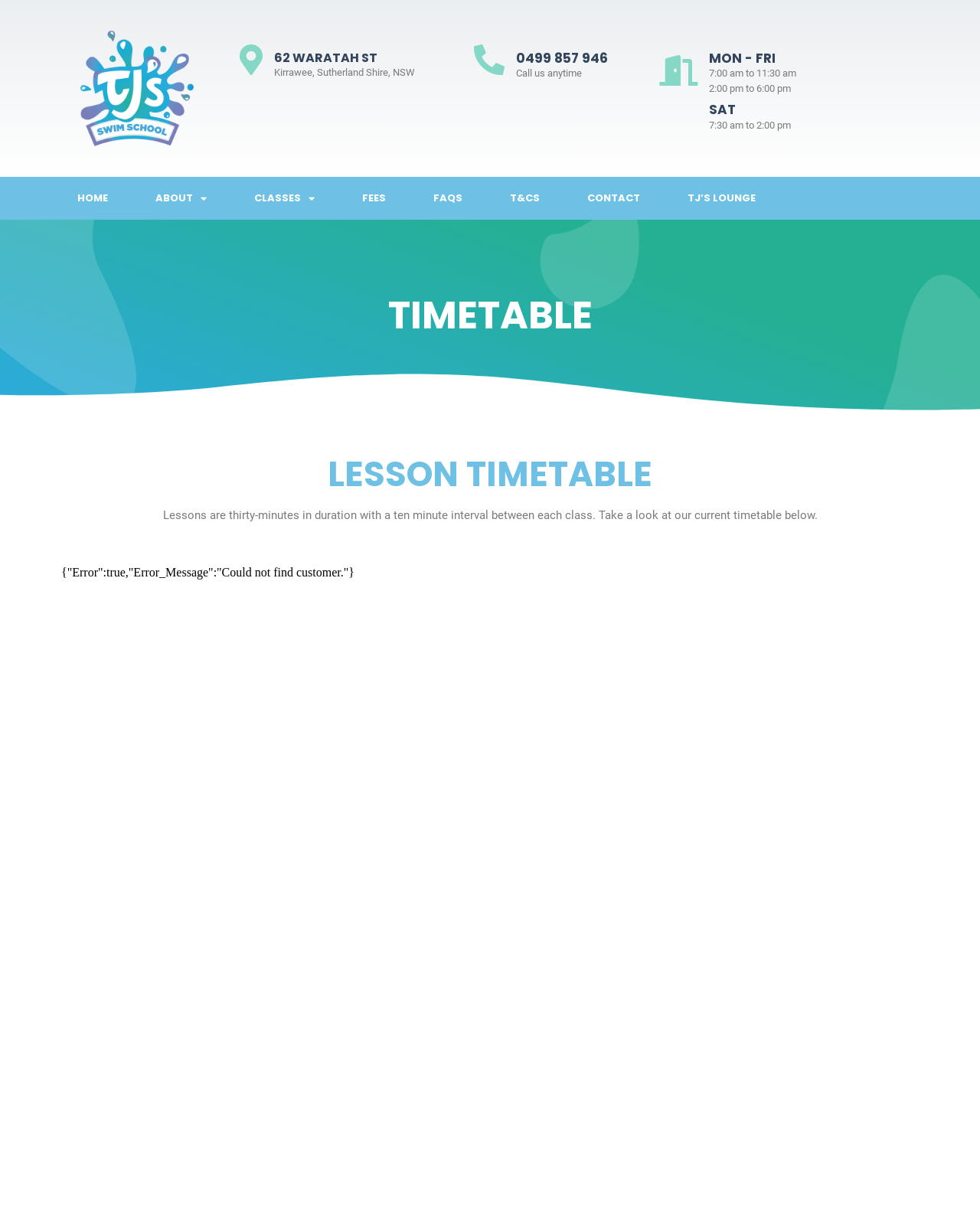Give a short answer using one word or phrase for the question:
What is the address of TJ's Swim School?

62 WARATAH ST